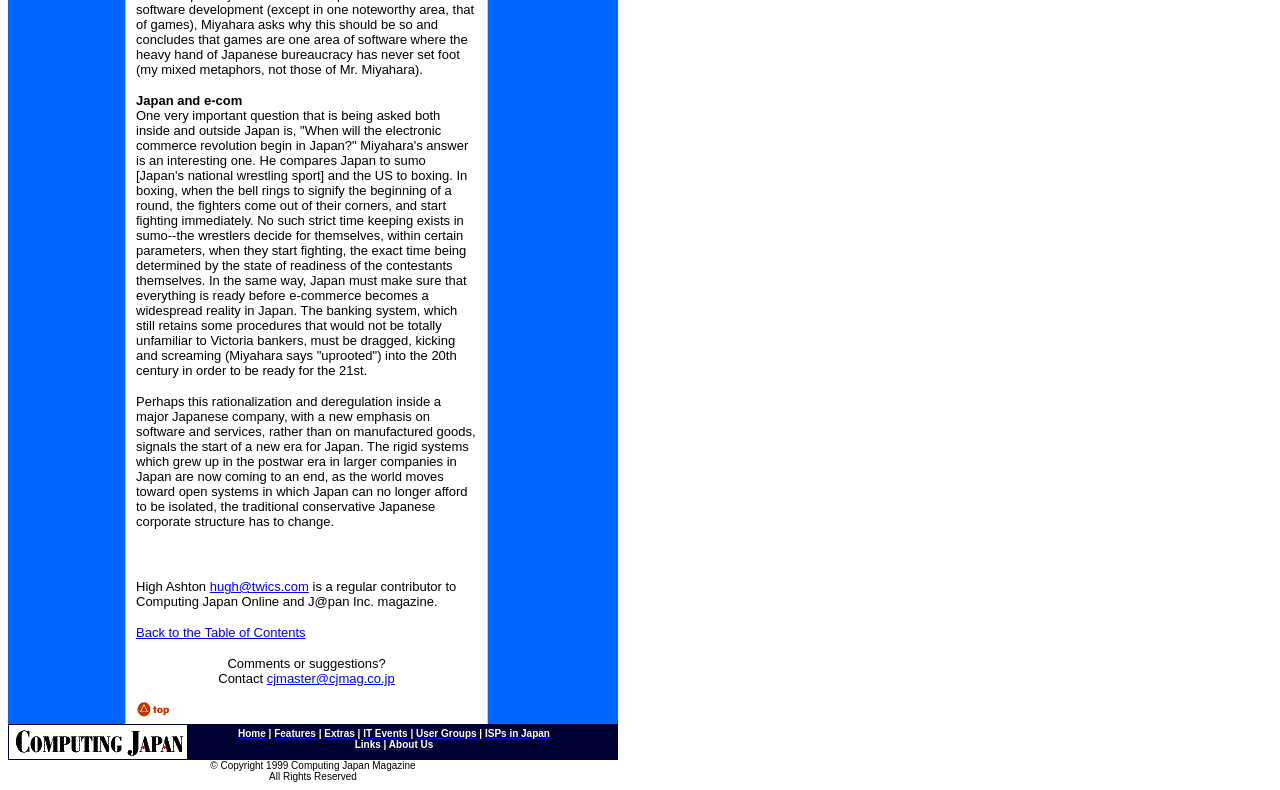Using the element description provided, determine the bounding box coordinates in the format (top-left x, top-left y, bottom-right x, bottom-right y). Ensure that all values are floating point numbers between 0 and 1. Element description: ISPs in Japan

[0.379, 0.921, 0.43, 0.935]